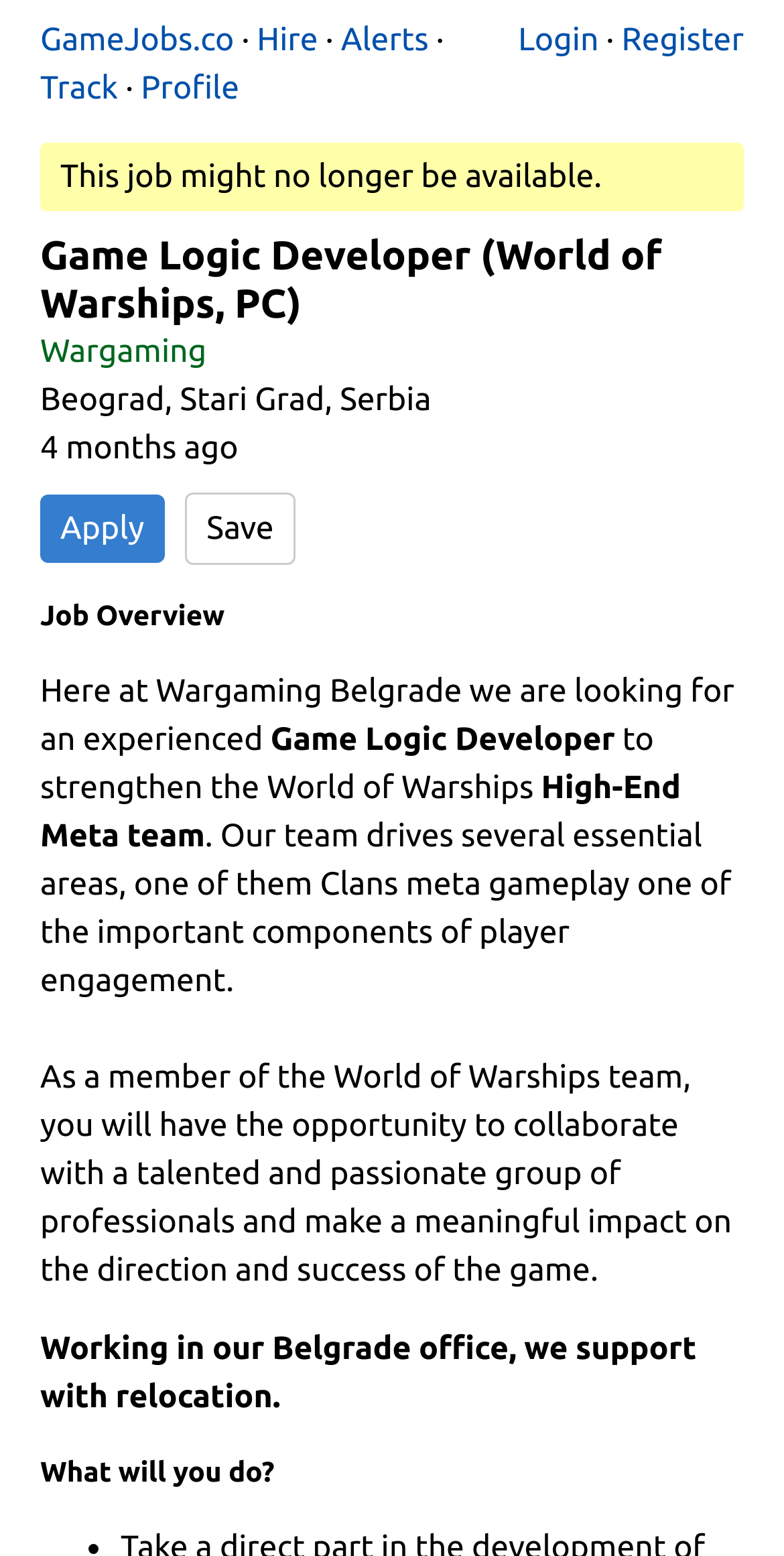Locate the primary heading on the webpage and return its text.

Game Logic Developer (World of Warships, PC)